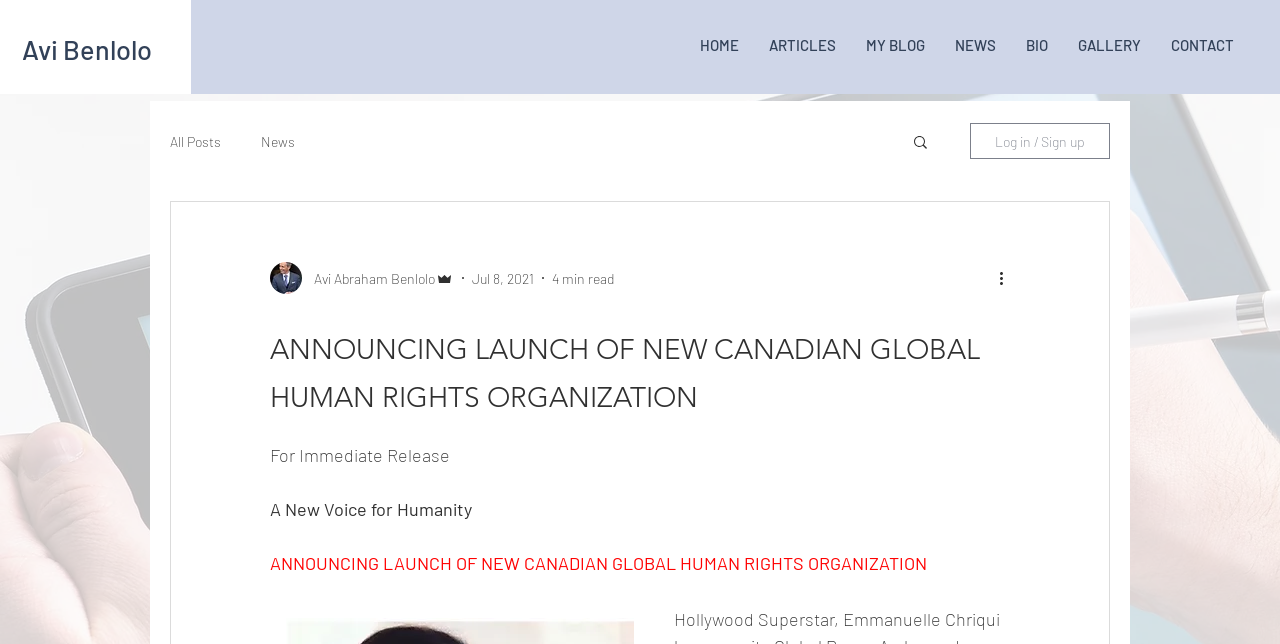Please reply with a single word or brief phrase to the question: 
What is the date of the announcement?

Jul 8, 2021